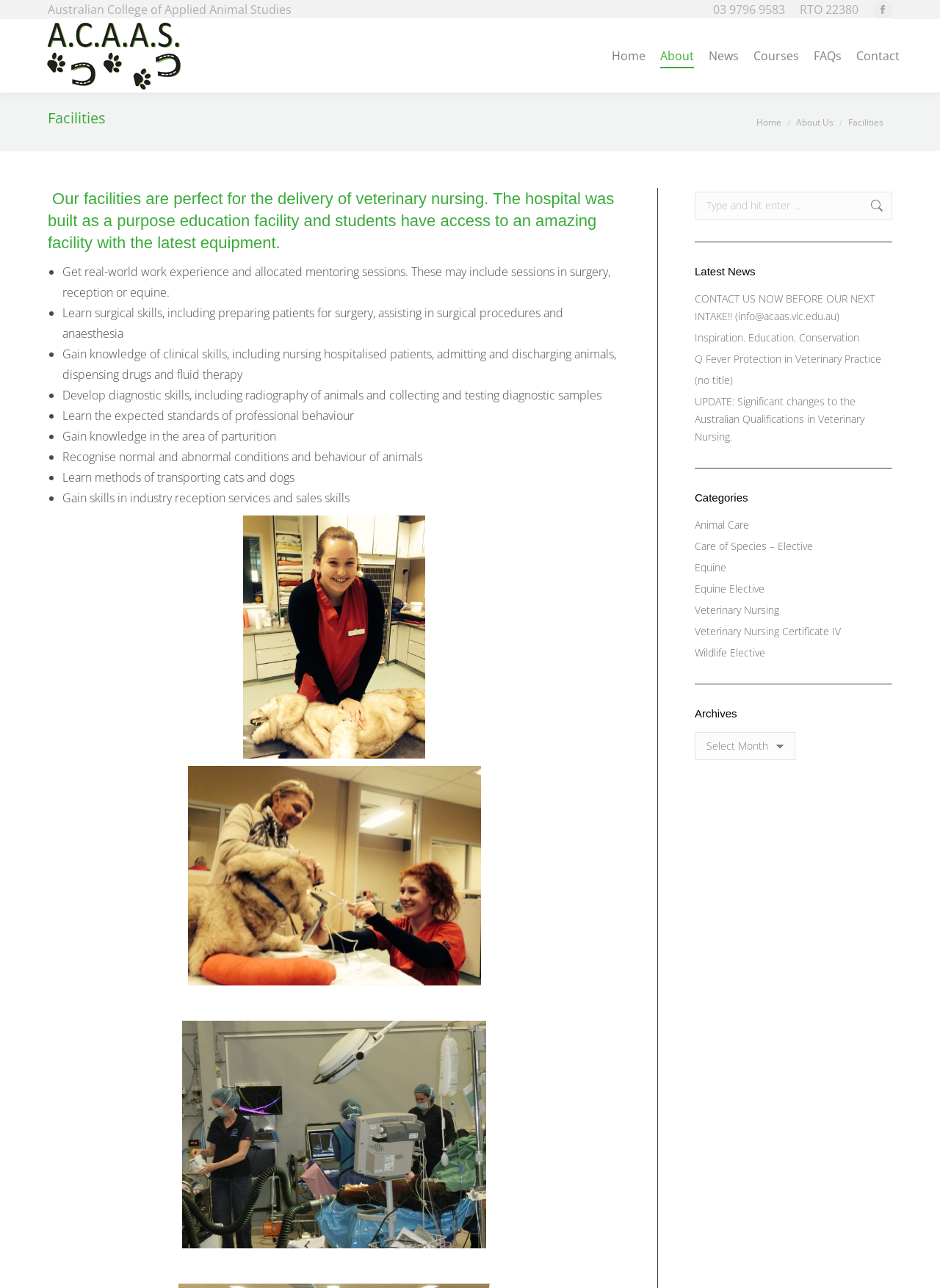Extract the bounding box coordinates for the described element: "Care of Species – Elective". The coordinates should be represented as four float numbers between 0 and 1: [left, top, right, bottom].

[0.739, 0.417, 0.865, 0.431]